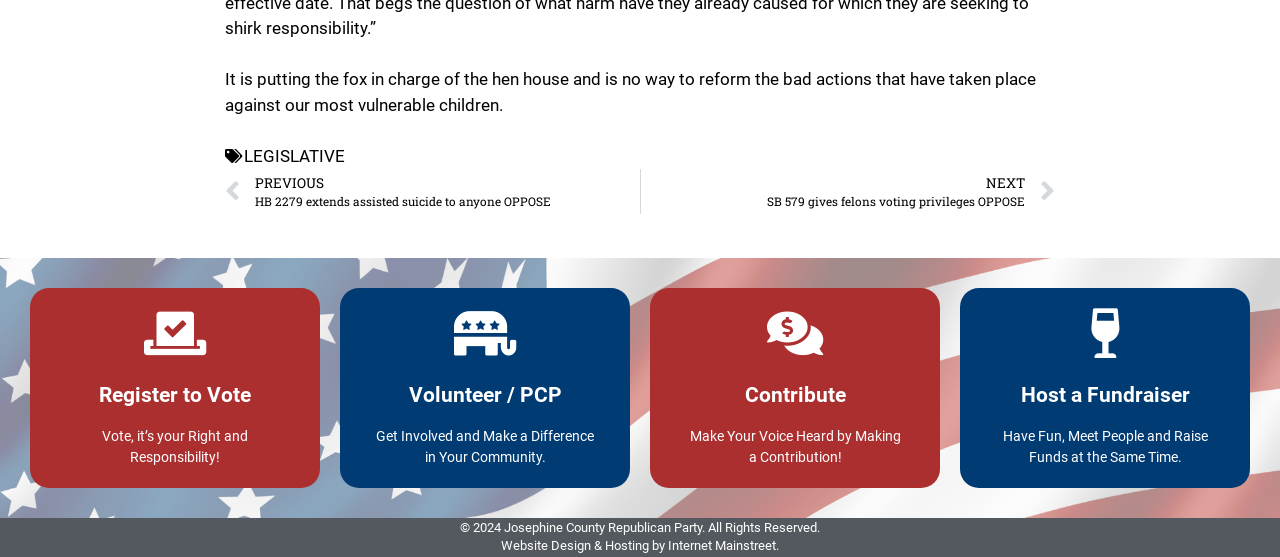Predict the bounding box coordinates for the UI element described as: "LEGISLATIVE". The coordinates should be four float numbers between 0 and 1, presented as [left, top, right, bottom].

[0.191, 0.262, 0.27, 0.297]